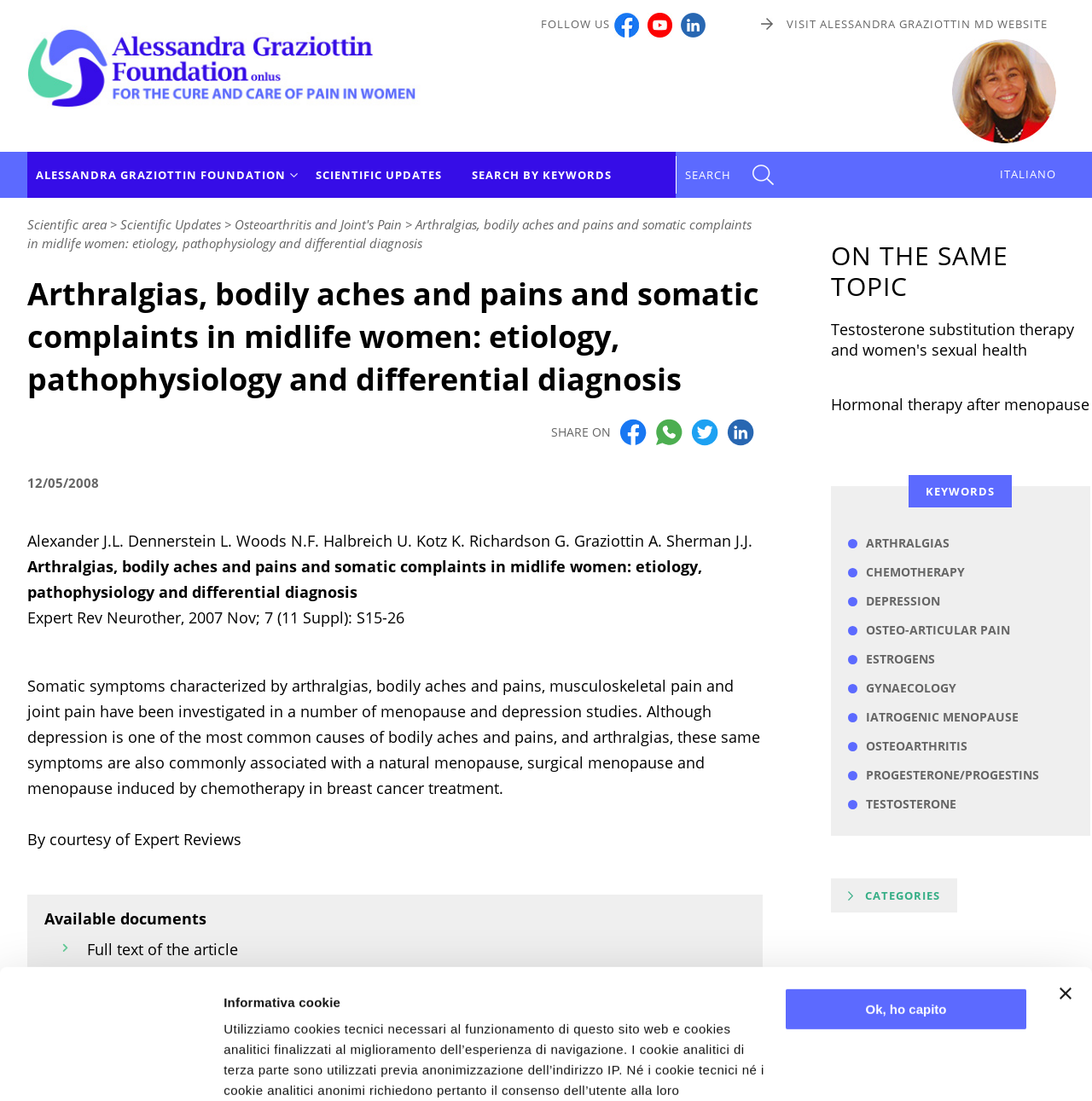Can you give a detailed response to the following question using the information from the image? What is the name of the foundation?

The name of the foundation can be found in the top-left corner of the webpage, where it is written 'Alessandra Graziottin Foundation onlus - for the cure and care of pain in women'.